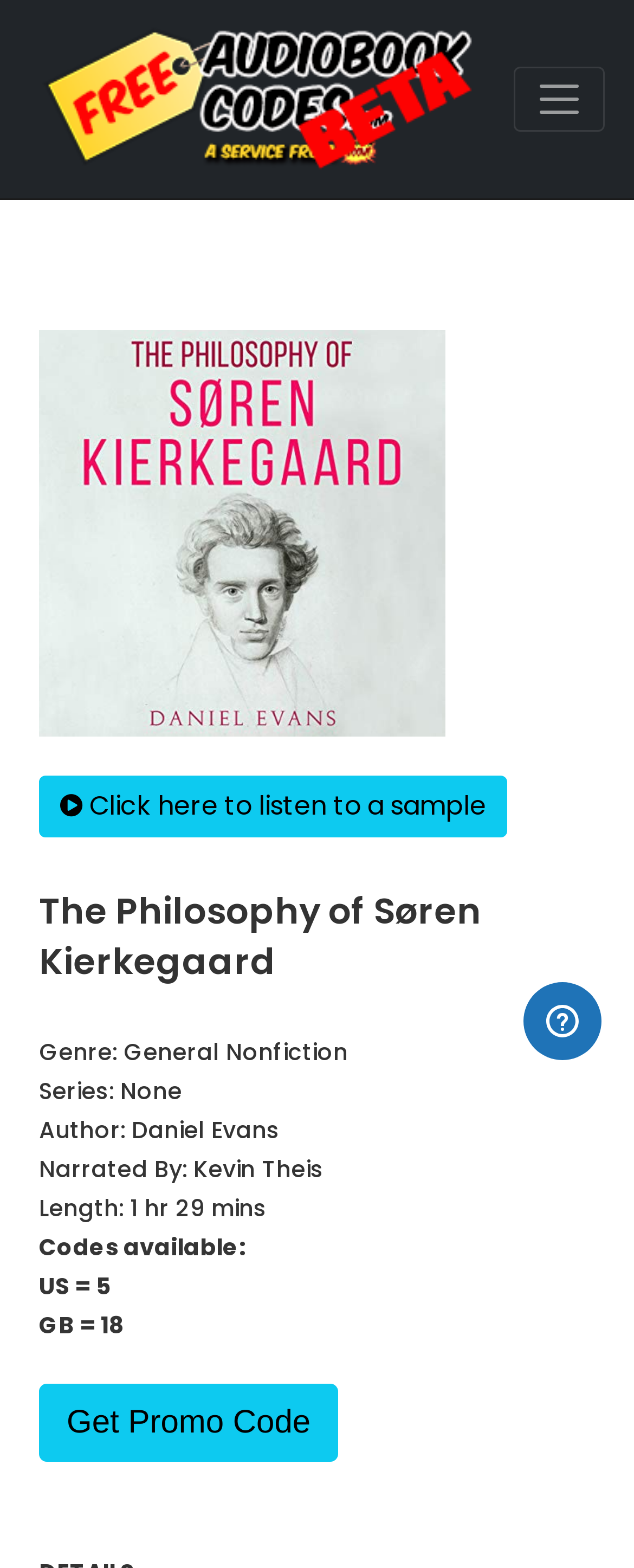Provide the bounding box coordinates of the area you need to click to execute the following instruction: "visit forums".

None